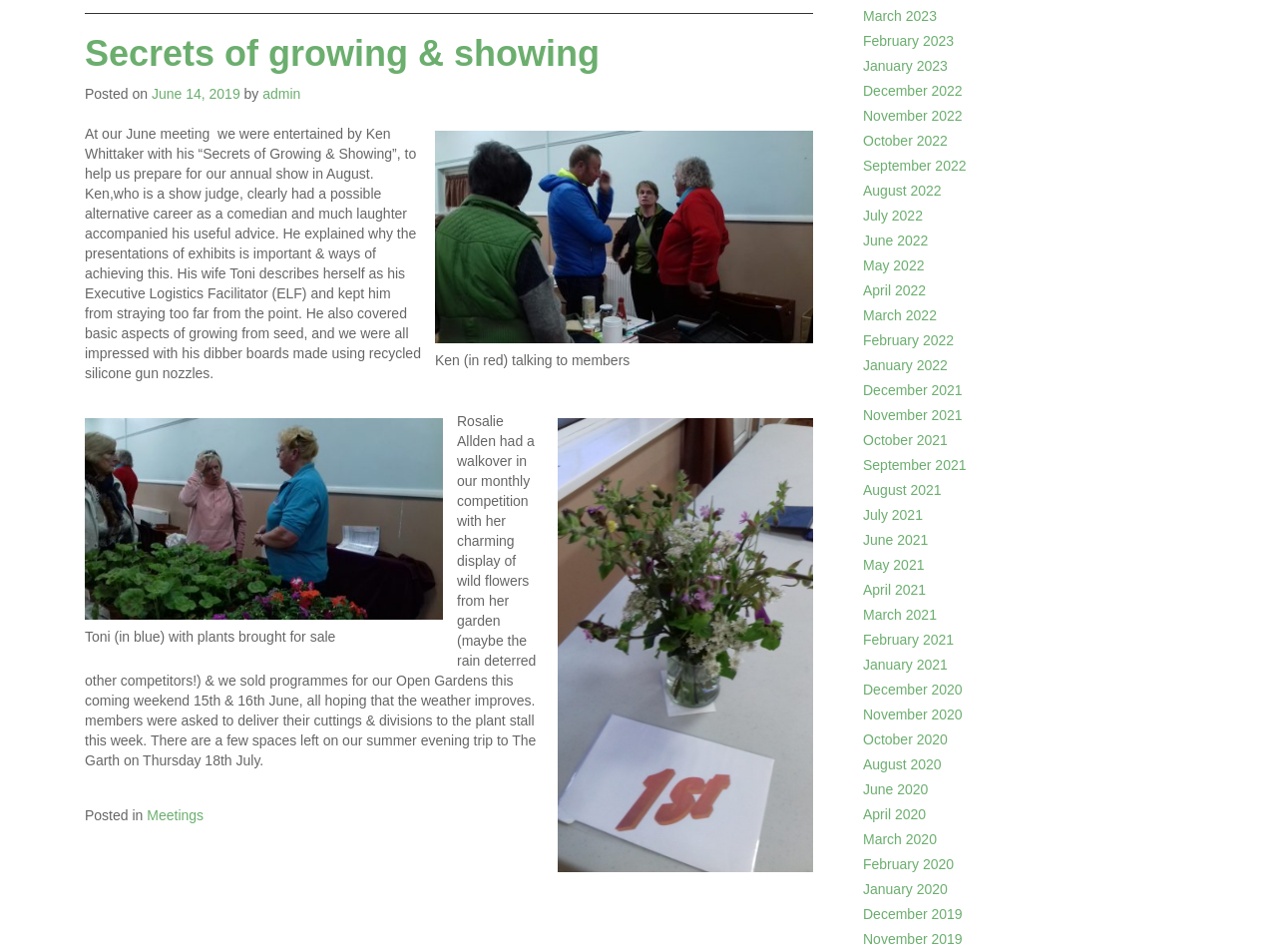Refer to the image and provide a thorough answer to this question:
What is the topic of the article?

The topic of the article can be determined by reading the heading 'Secrets of growing & showing' and the content of the article, which discusses Ken Whittaker's presentation on growing and showing plants.